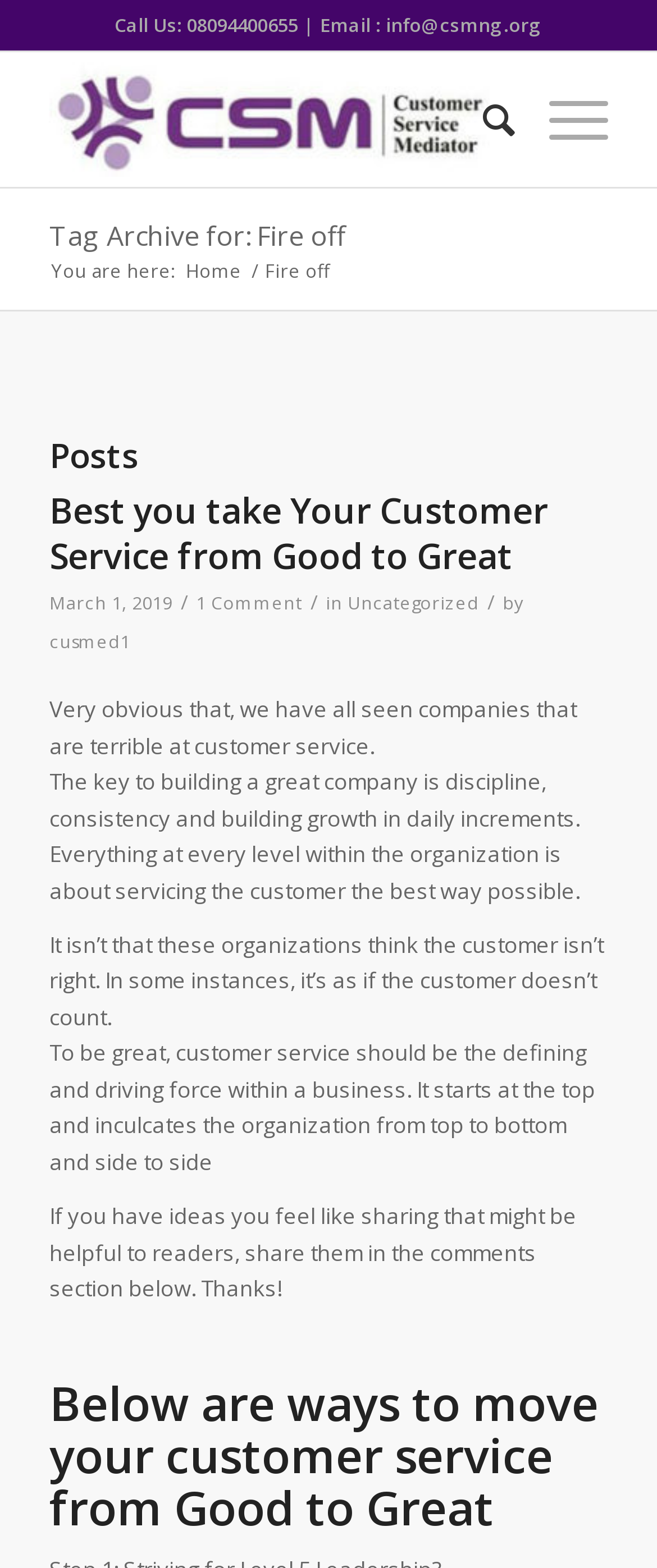Ascertain the bounding box coordinates for the UI element detailed here: "July 19, 2023". The coordinates should be provided as [left, top, right, bottom] with each value being a float between 0 and 1.

None